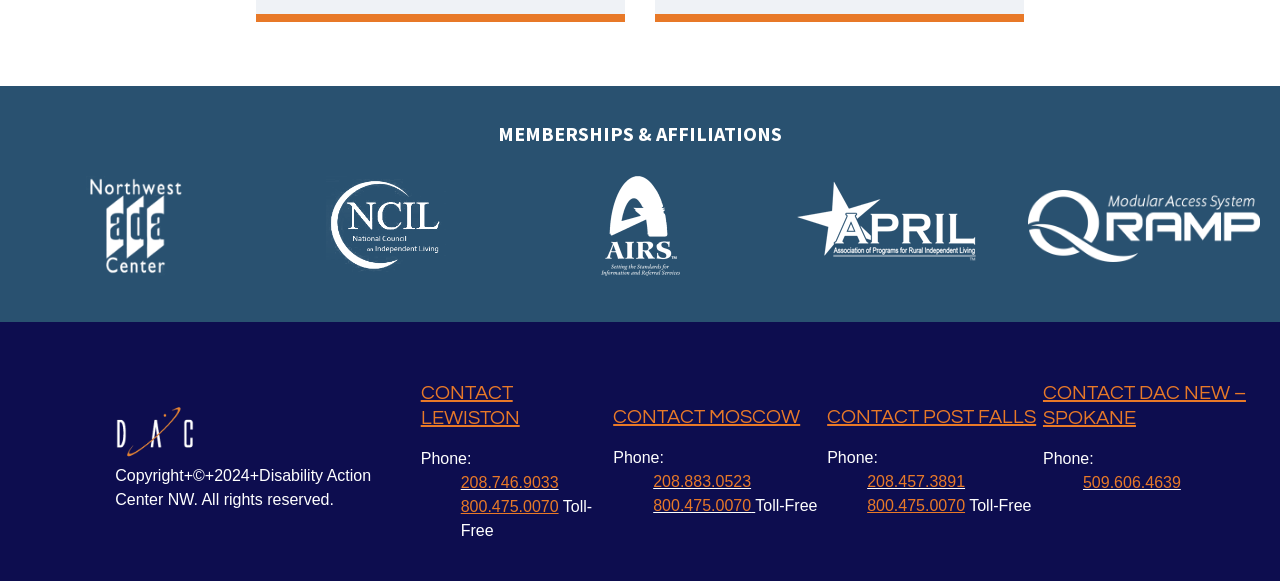What is the copyright year listed at the bottom of the webpage?
Refer to the screenshot and answer in one word or phrase.

2024